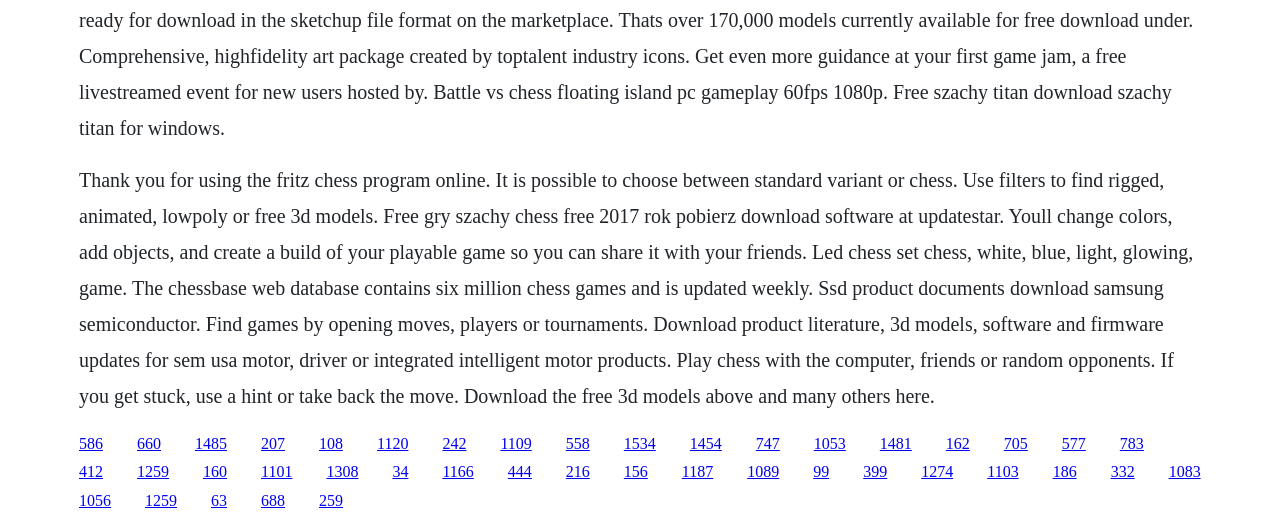Can users play chess against the computer on this webpage?
Provide a detailed answer to the question, using the image to inform your response.

Yes, users can play chess against the computer on this webpage, as stated in the static text element, which mentions 'play chess with the computer'.